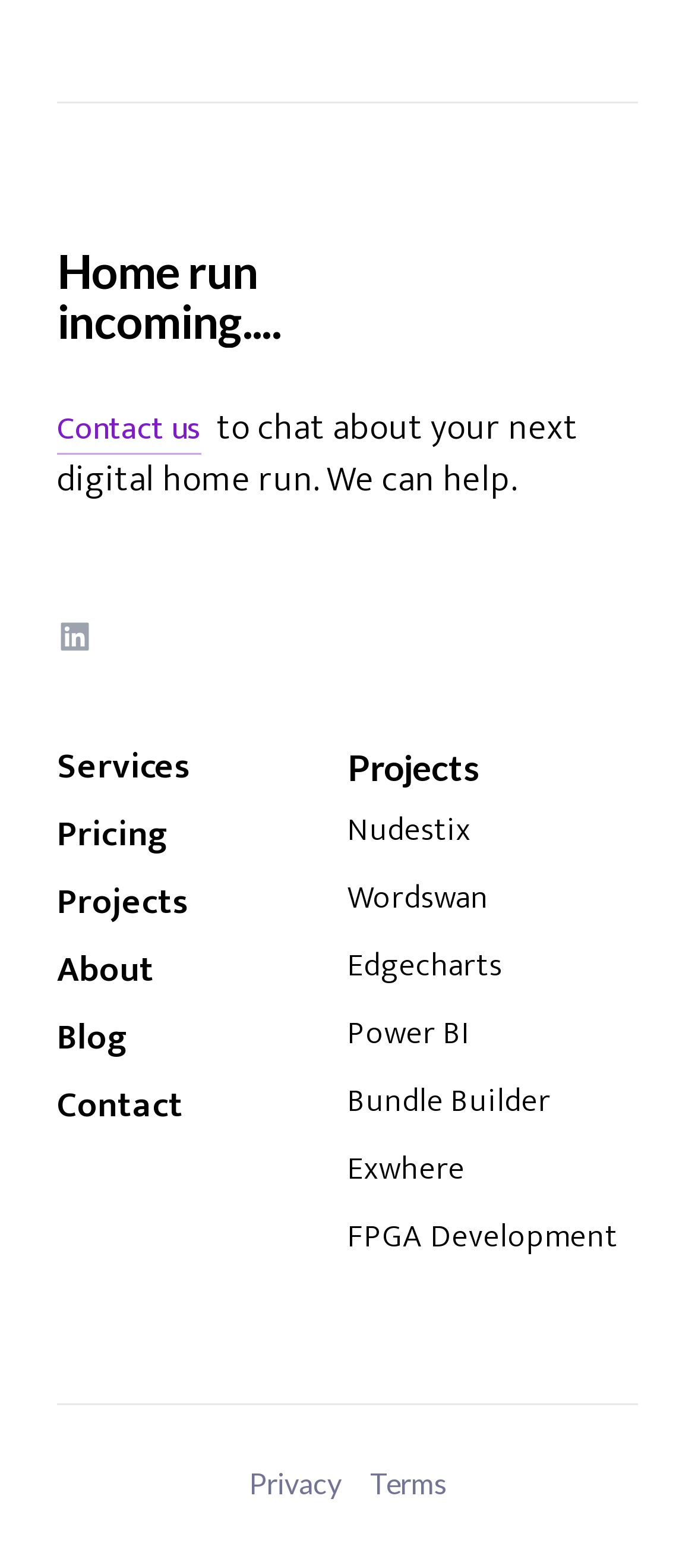Pinpoint the bounding box coordinates of the clickable element to carry out the following instruction: "Explore Services offered."

[0.082, 0.469, 0.275, 0.508]